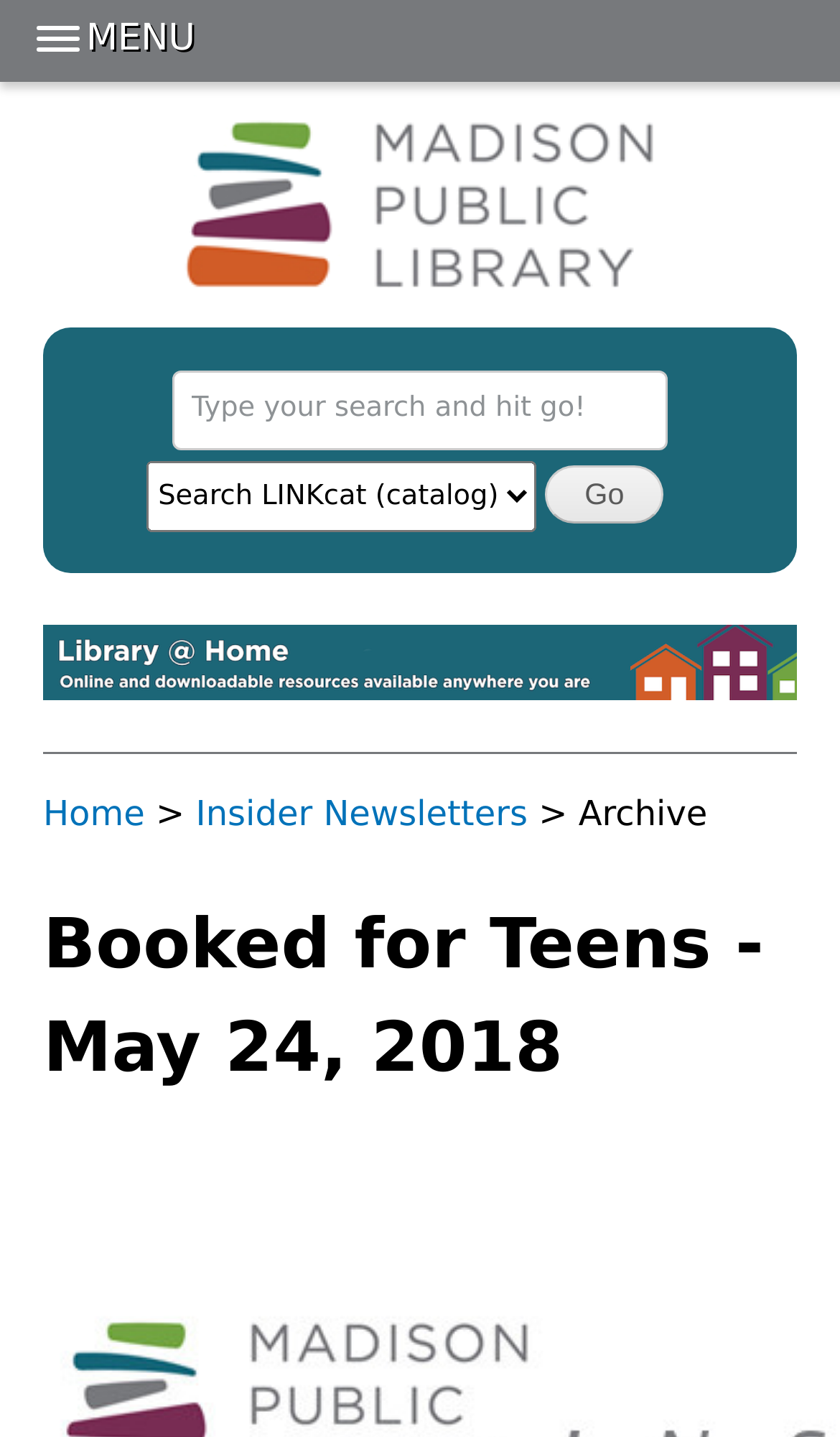Please give a one-word or short phrase response to the following question: 
What is the function of the 'Back to top' link?

To scroll to the top of the page